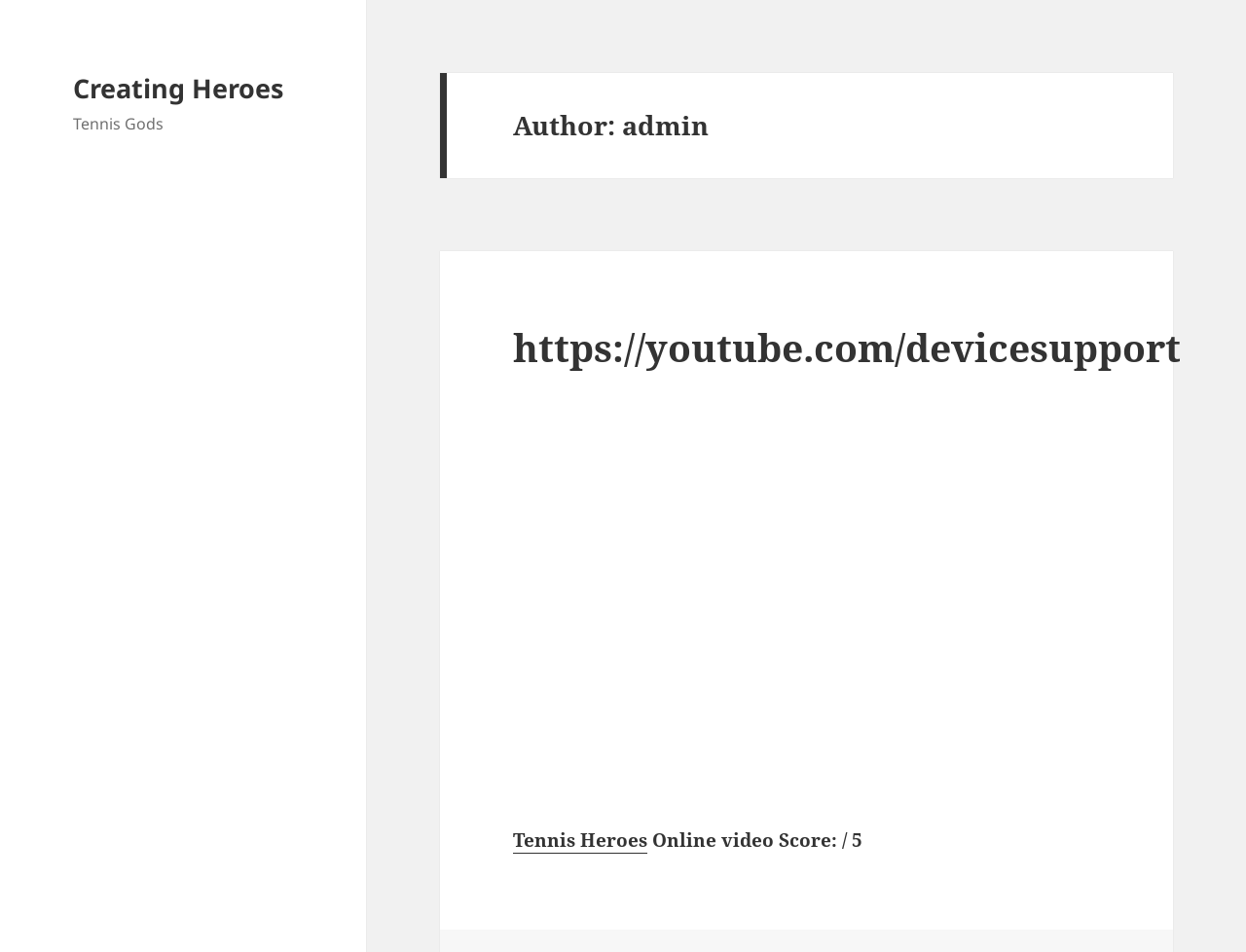Provide a one-word or brief phrase answer to the question:
What is the score of the online video?

/ 5